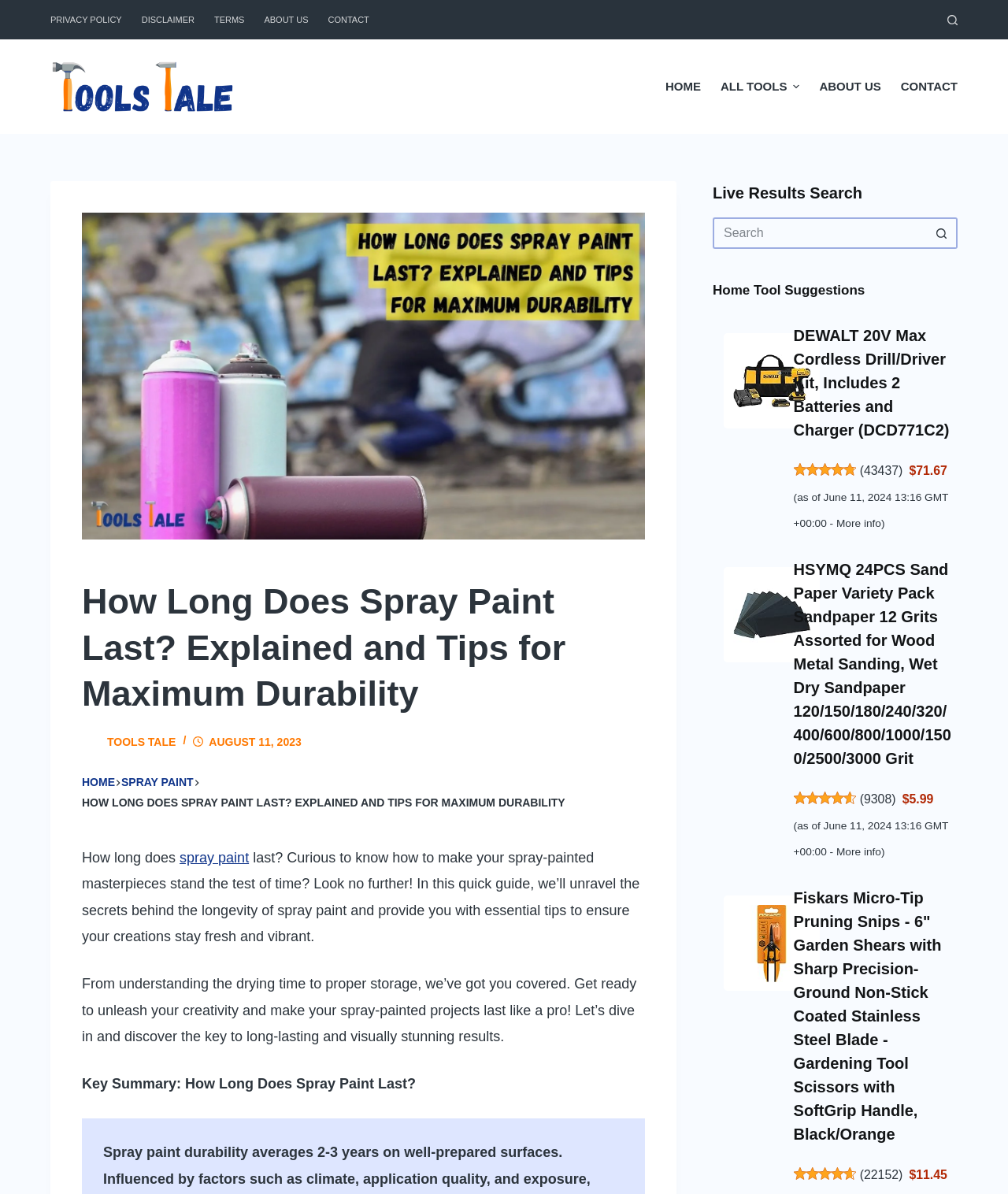Please identify the primary heading on the webpage and return its text.

How Long Does Spray Paint Last? Explained and Tips for Maximum Durability